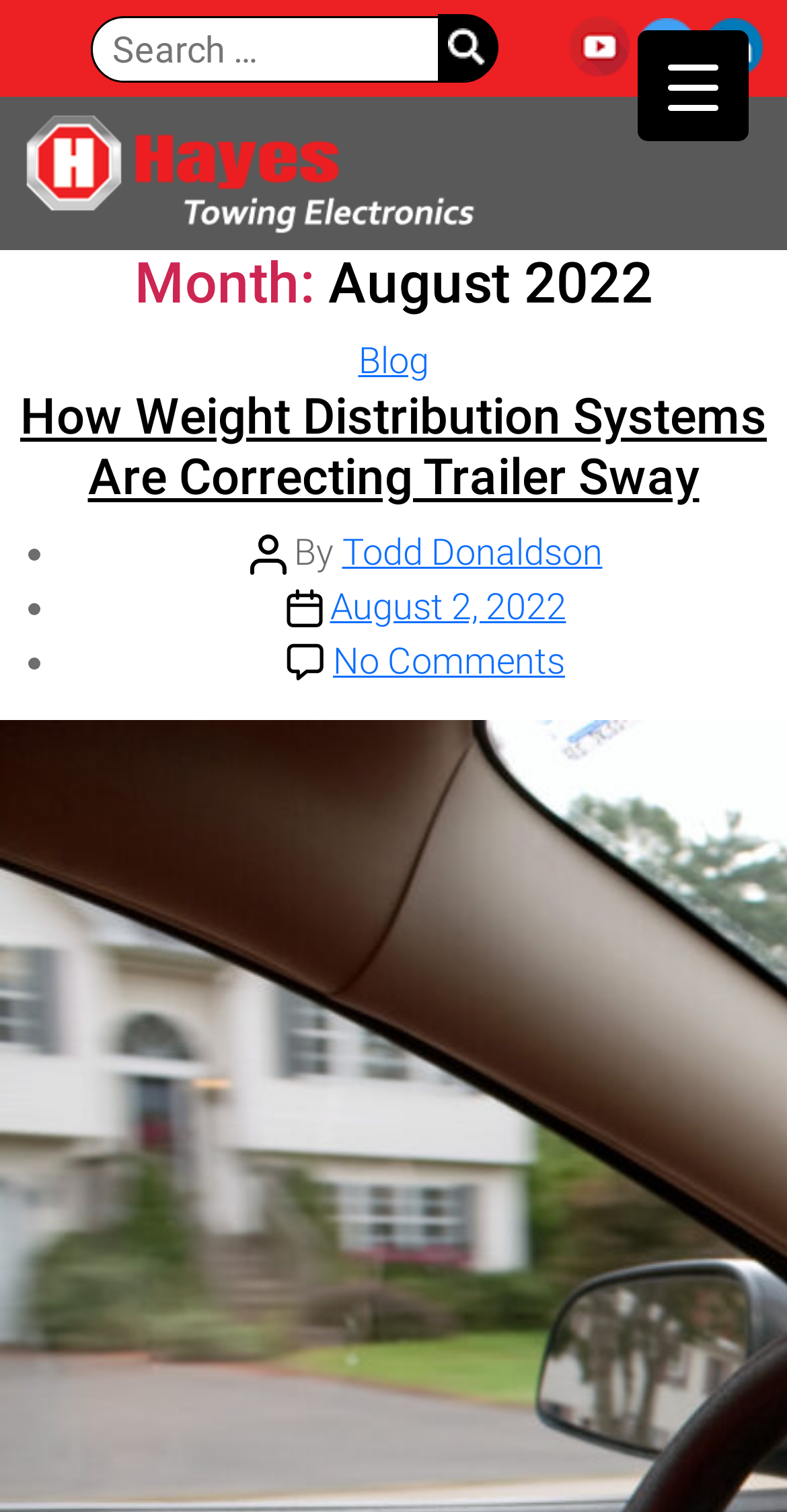Bounding box coordinates are specified in the format (top-left x, top-left y, bottom-right x, bottom-right y). All values are floating point numbers bounded between 0 and 1. Please provide the bounding box coordinate of the region this sentence describes: name="s" placeholder="Search …"

[0.114, 0.011, 0.631, 0.055]